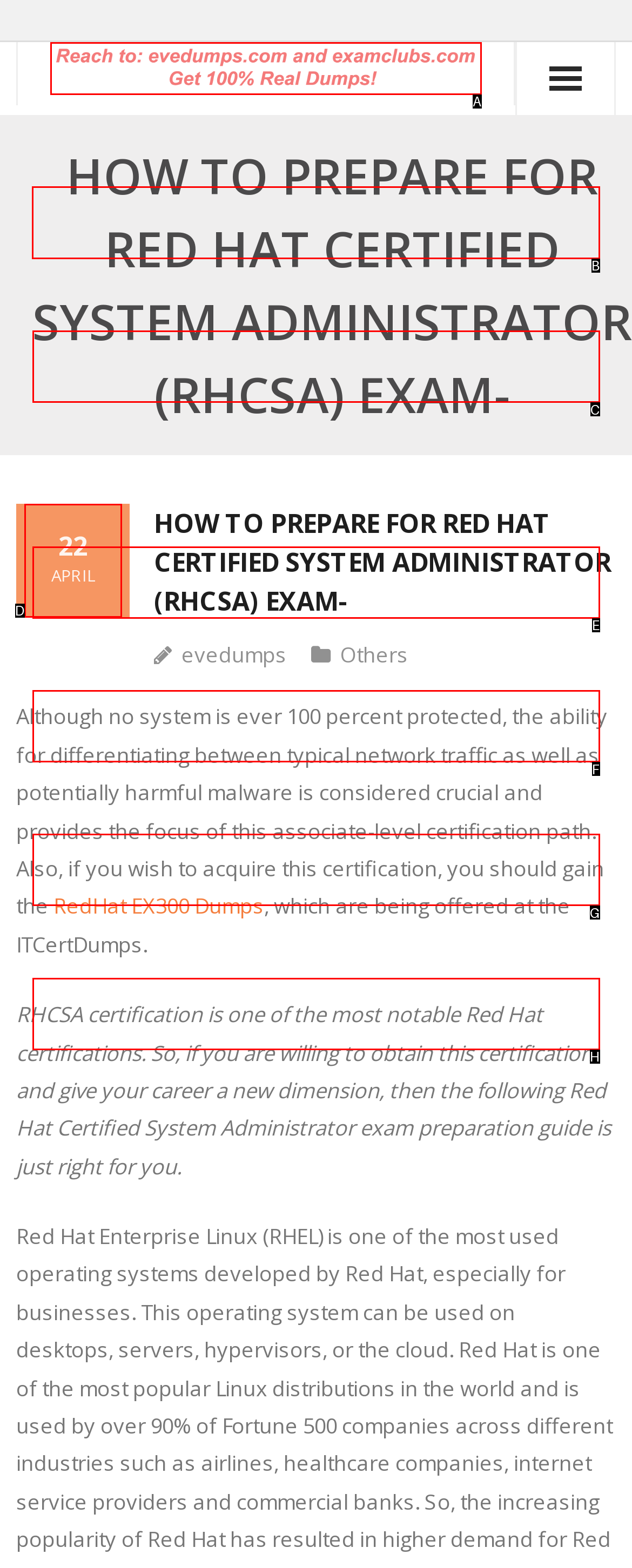Choose the letter of the UI element necessary for this task: Click on Cisco
Answer with the correct letter.

B